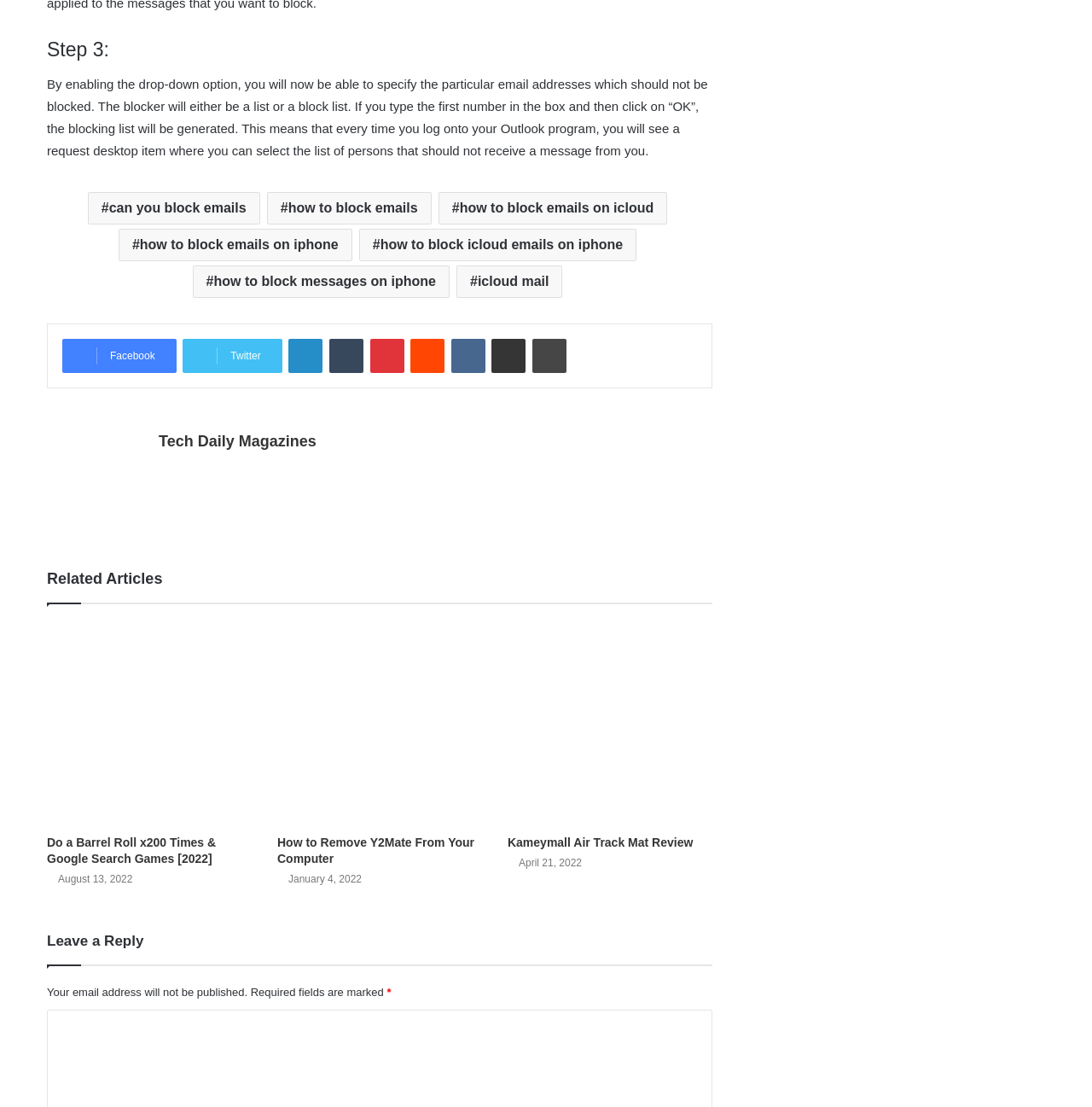Please find the bounding box for the following UI element description. Provide the coordinates in (top-left x, top-left y, bottom-right x, bottom-right y) format, with values between 0 and 1: alt="Photo of Tech Daily Magazines"

[0.043, 0.466, 0.13, 0.477]